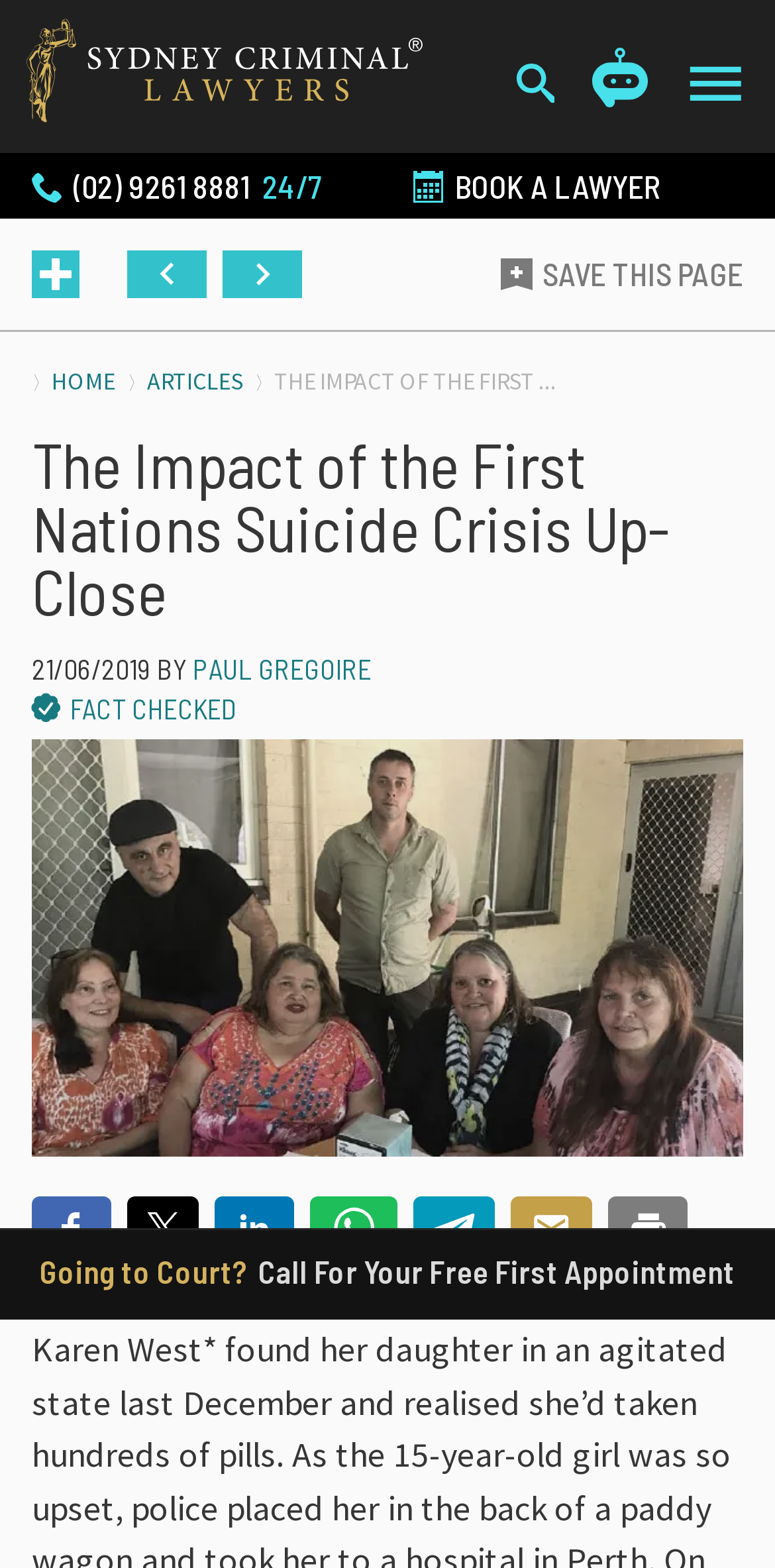Determine the bounding box coordinates of the area to click in order to meet this instruction: "Select slide 2".

None